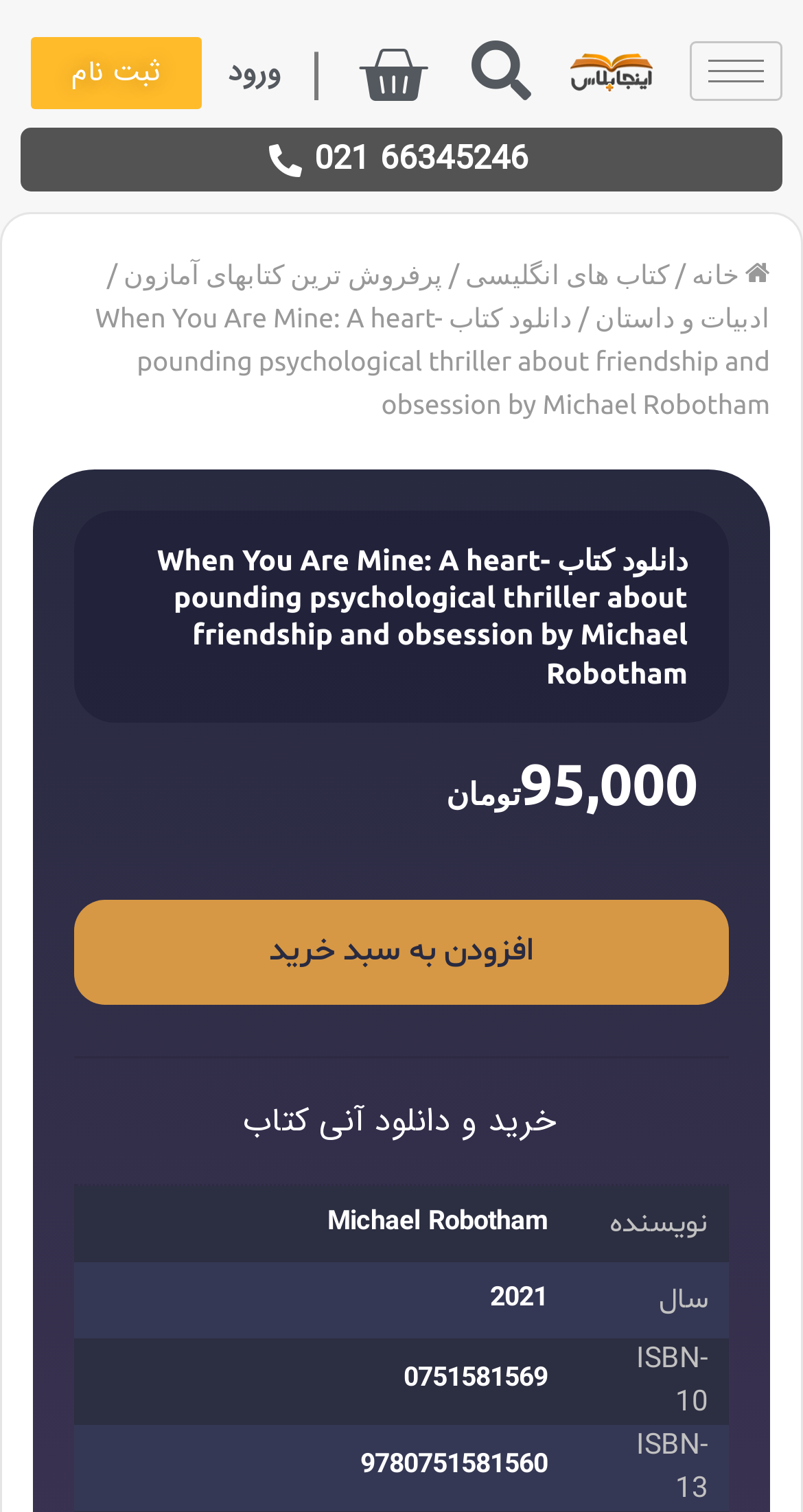Describe every aspect of the webpage in a detailed manner.

This webpage is about a book titled "When You Are Mine: A heart-pounding psychological thriller about friendship and obsession" by Michael Robotham. At the top, there are several buttons and links, including a login and register button, a shopping cart link, and a phone number. Below these, there is a horizontal navigation menu with links to the home page, English books, Amazon bestsellers, and literature and fiction categories.

The main content of the page is dedicated to the book, with a heading that repeats the title and author. Below this, there is a price of 95,000 tomans, and an "Add to cart" button. Further down, there is a brief description of the book, which is not explicitly stated but can be inferred from the title and author.

On the right side of the page, there is a table with information about the book, including the author, publication year, and ISBN numbers. The table has four rows, each with a header and a corresponding value.

At the very bottom of the page, there is a call-to-action button that says "Buy and download the book now". Overall, the page is focused on providing information about the book and facilitating a purchase.